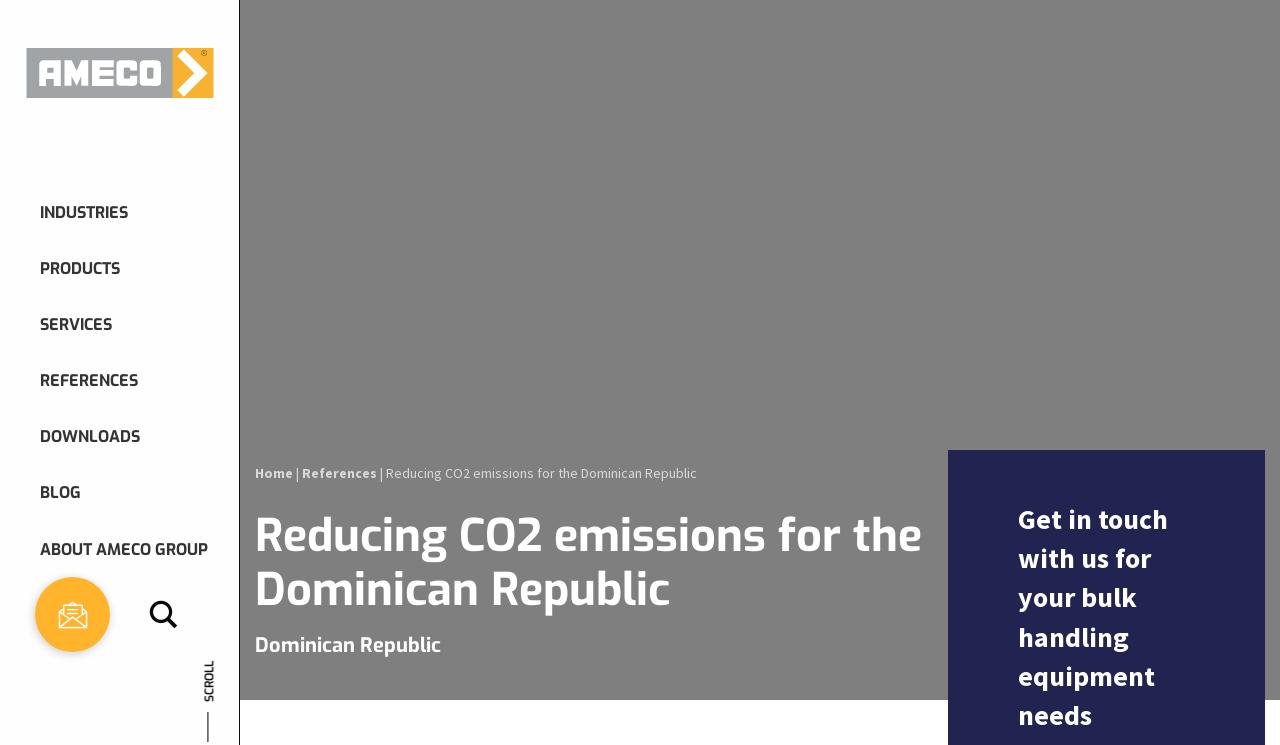What is the industry related to woodchips?
Answer with a single word or phrase by referring to the visual content.

PULP & PAPER